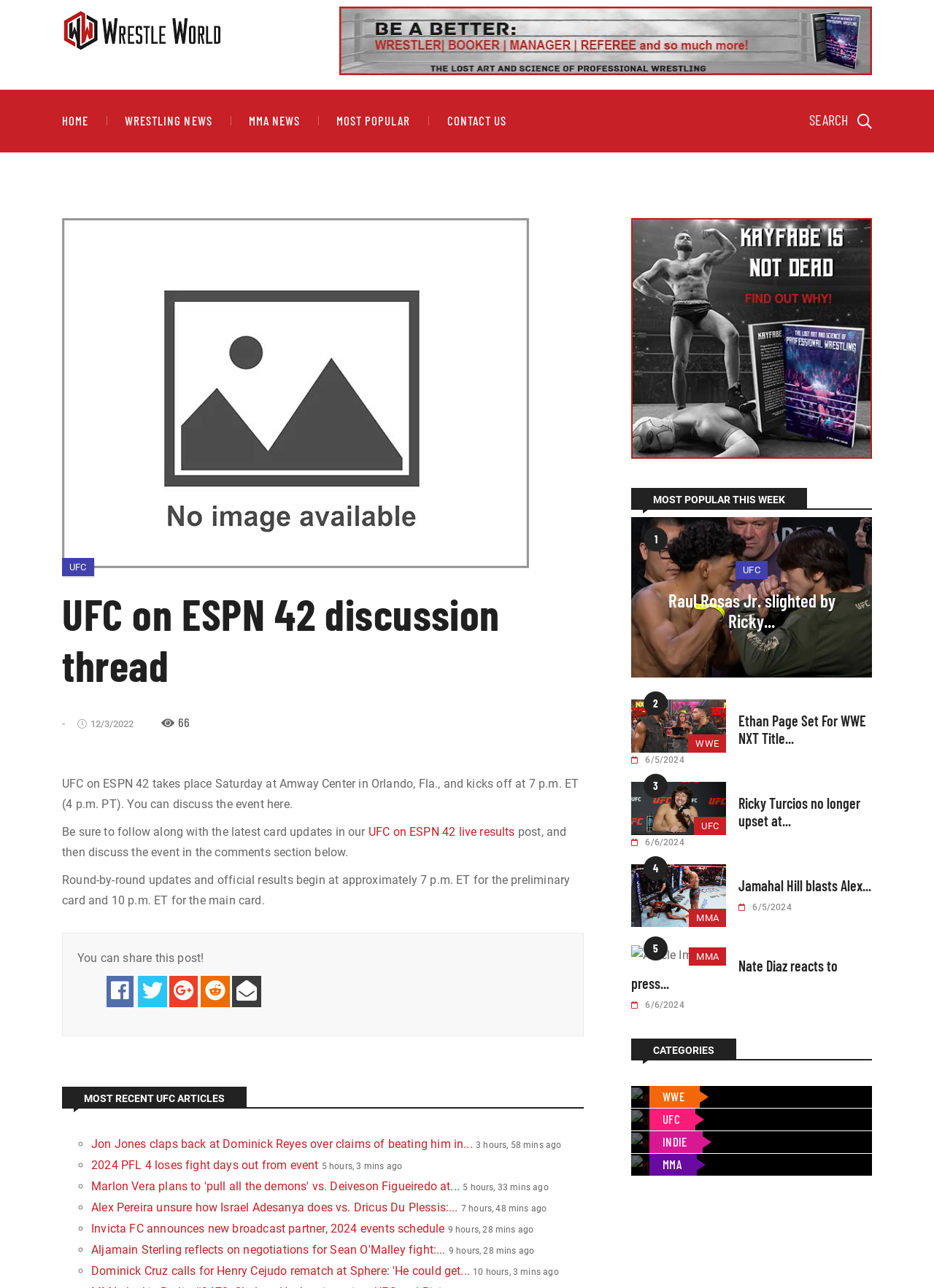Carefully examine the image and provide an in-depth answer to the question: What is the category of the article 'Ethan Page Set For WWE NXT Title...'?

The article 'Ethan Page Set For WWE NXT Title...' is listed under the 'MOST POPULAR THIS WEEK' section, and the link 'WWE' is associated with it, indicating that it belongs to the WWE category.